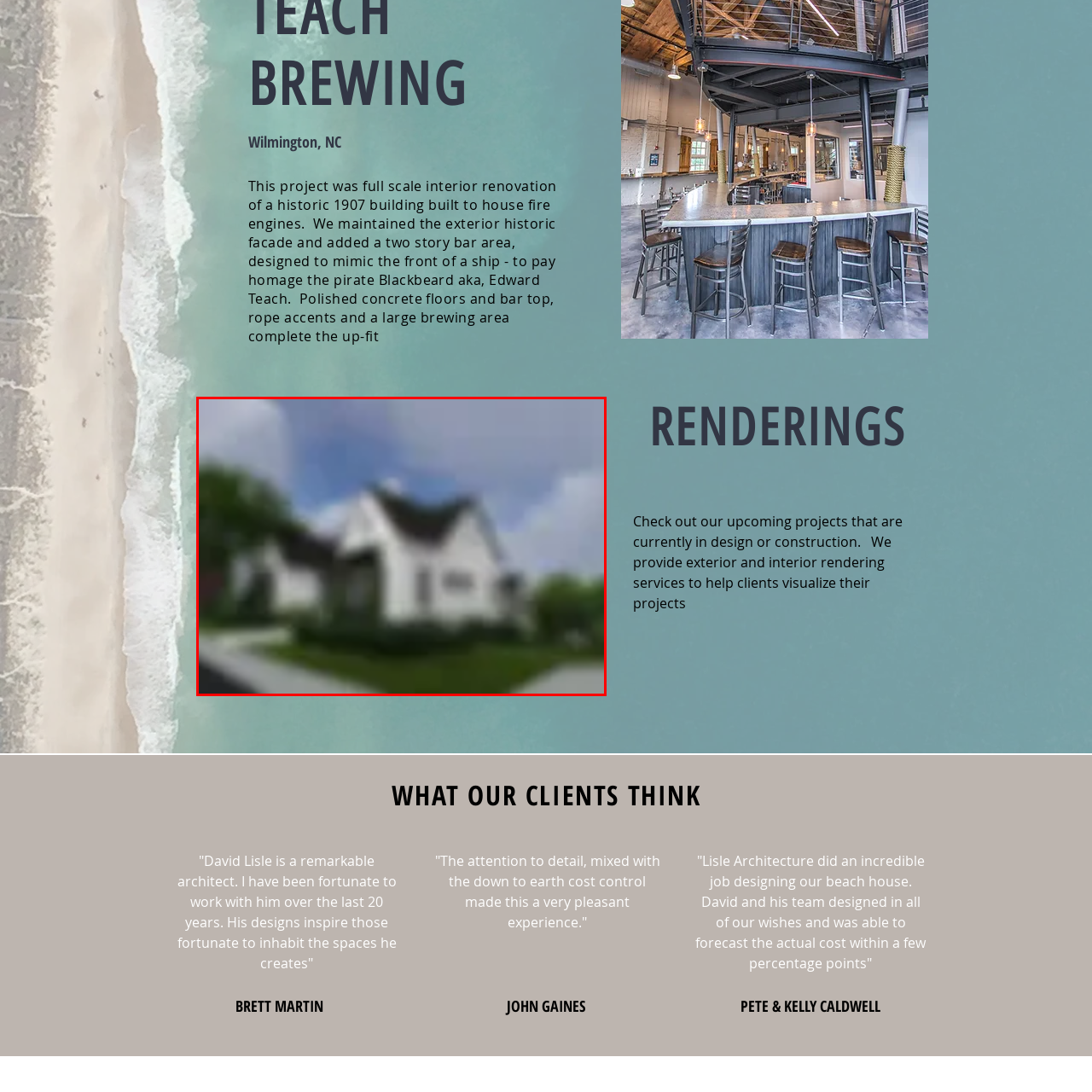Provide a thorough description of the scene captured within the red rectangle.

This image features an architectural rendering of a charming building, designed as part of a full-scale interior renovation of a historic firehouse in Wilmington, NC. The building, originally constructed in 1907, maintains its exterior historic facade while integrating modern elements. Notably, the design includes a unique two-story bar area that pays homage to the legendary pirate Blackbeard, also known as Edward Teach. The rendering showcases polished concrete floors and bar tops, complemented by rope accents and a spacious brewing area, which together contribute to the overall inviting atmosphere of the space. The surrounding landscape is thoughtfully designed to enhance the building's aesthetic, making it a welcoming environment for visitors.